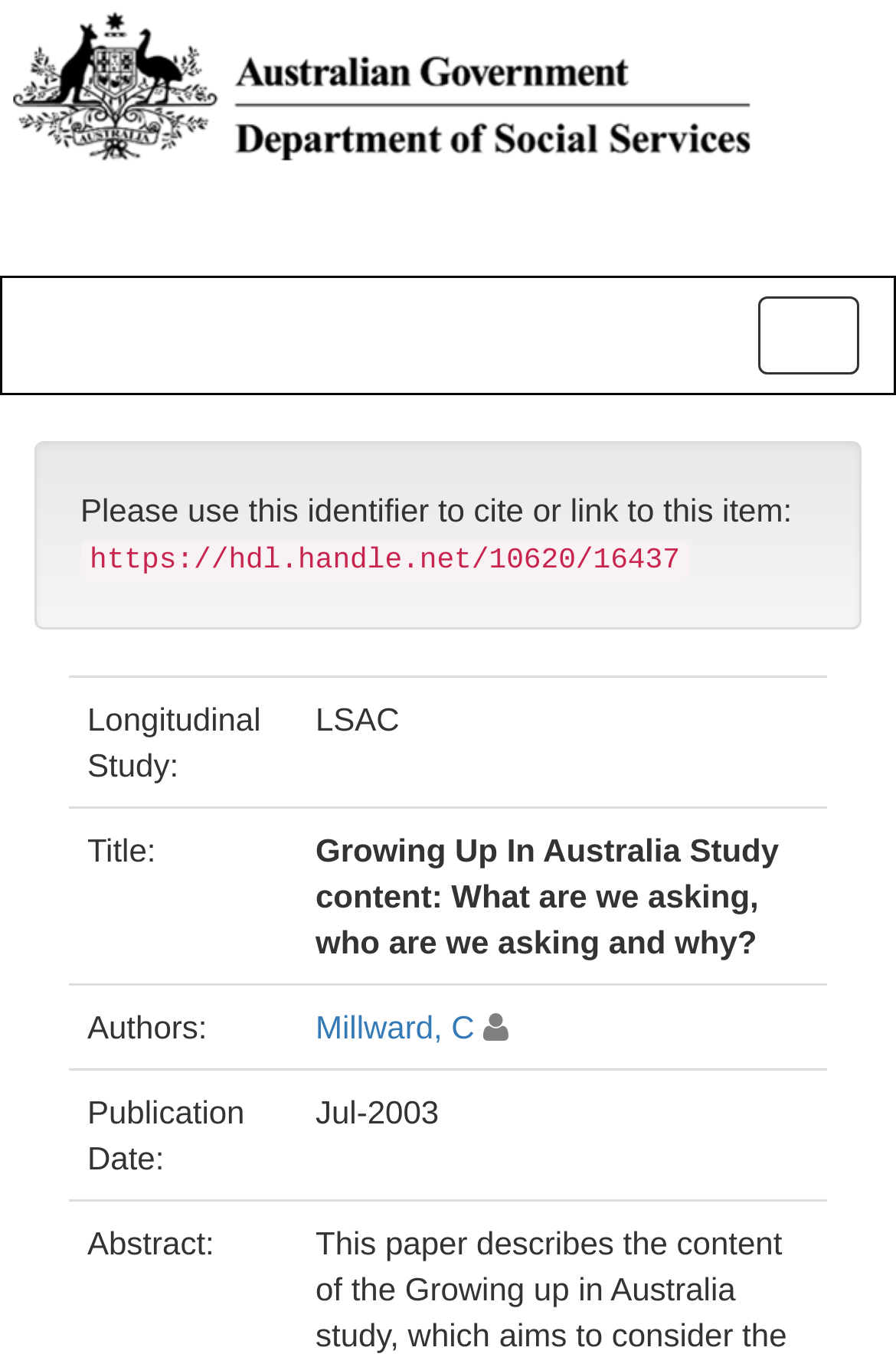Describe all the key features and sections of the webpage thoroughly.

The webpage is about the "Growing Up In Australia Study" and its content, specifically focusing on what questions are being asked, who is being asked, and why. 

At the top right corner, there is a button. Below it, there is a section with a static text "Please use this identifier to cite or link to this item:" followed by a URL "https://hdl.handle.net/10620/16437". 

Below this section, there is a table with four rows. The first row has two columns, with the labels "Longitudinal Study:" and "LSAC". The second row has two columns, with the labels "Title:" and "Growing Up In Australia Study content: What are we asking, who are we asking and why?". The third row has two columns, with the labels "Authors:" and "Millward, C", where "Millward, C" is a clickable link. The fourth row has two columns, with the labels "Publication Date:" and "Jul-2003".